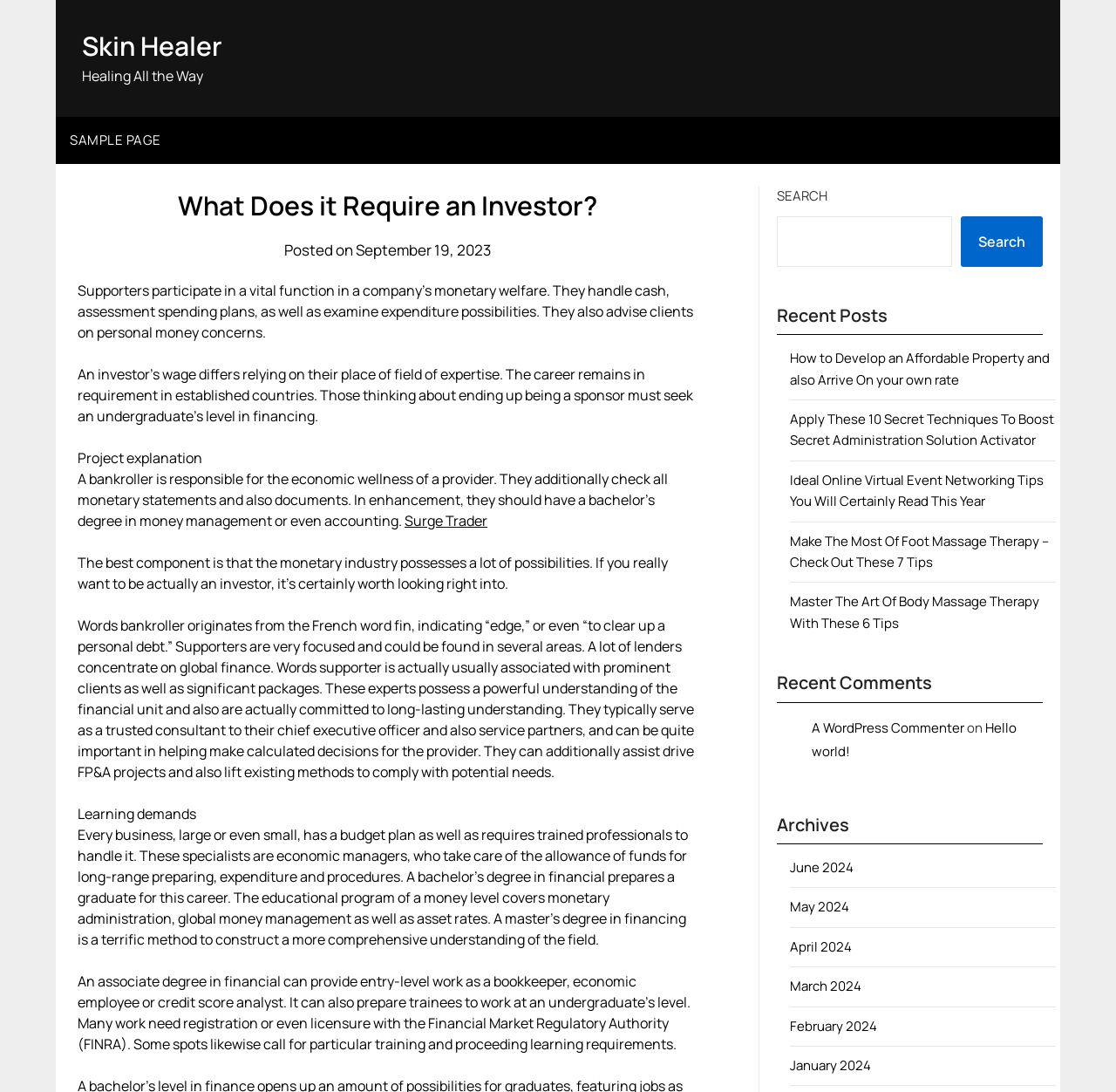Explain the webpage's layout and main content in detail.

This webpage is about Skin Healer, a company that provides information on various topics, including finance and wellness. At the top of the page, there is a link to the company's homepage, labeled "Skin Healer", and a heading that reads "Healing All the Way". Below this, there is a link to a "SAMPLE PAGE" that contains the main content of the webpage.

The main content is divided into several sections. The first section has a heading that reads "What Does it Require an Investor?" and provides information on the role of an investor, including their responsibilities and salary range. This section also includes a link to "Surge Trader" and several paragraphs of text that discuss the importance of investors in a company's financial well-being.

Below this section, there is a heading that reads "Project description" followed by a paragraph of text that describes the role of a bankroller. The next section has a heading that reads "Learning demands" and provides information on the educational requirements for becoming a financial manager.

The webpage also includes a search bar at the top right corner, with a button labeled "Search". Below the search bar, there is a section labeled "Recent Posts" that lists several links to recent articles, including "How to Develop an Affordable Property and Arrive On your own rate" and "Master The Art Of Body Massage Therapy With These 6 Tips".

Further down the page, there is a section labeled "Recent Comments" that lists a single comment from "A WordPress Commenter" on an article titled "Hello world!". Finally, there is a section labeled "Archives" that lists links to articles from previous months, including June 2024, May 2024, and April 2024.